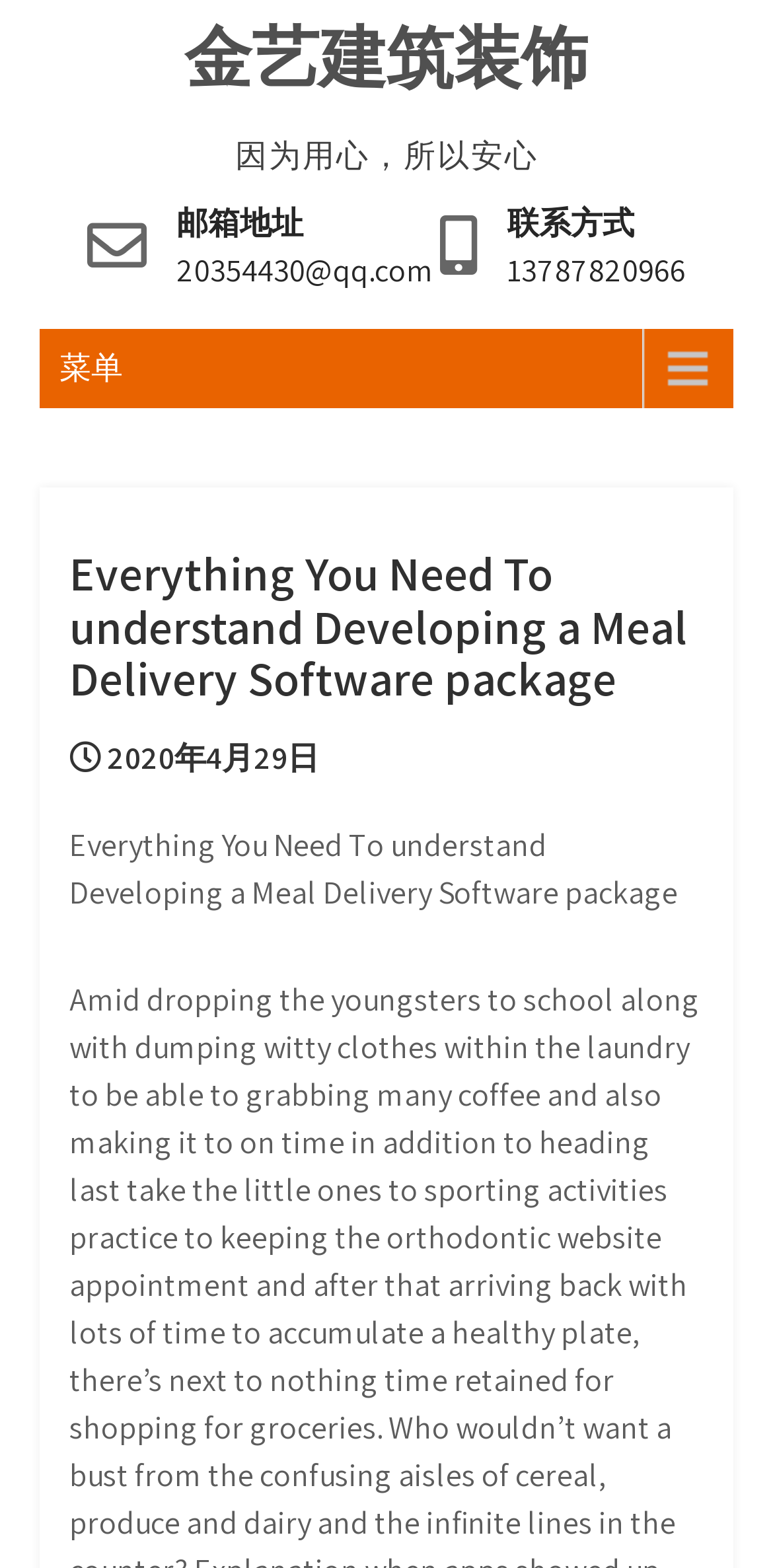What is the date mentioned on the webpage?
Refer to the screenshot and answer in one word or phrase.

2020年4月29日